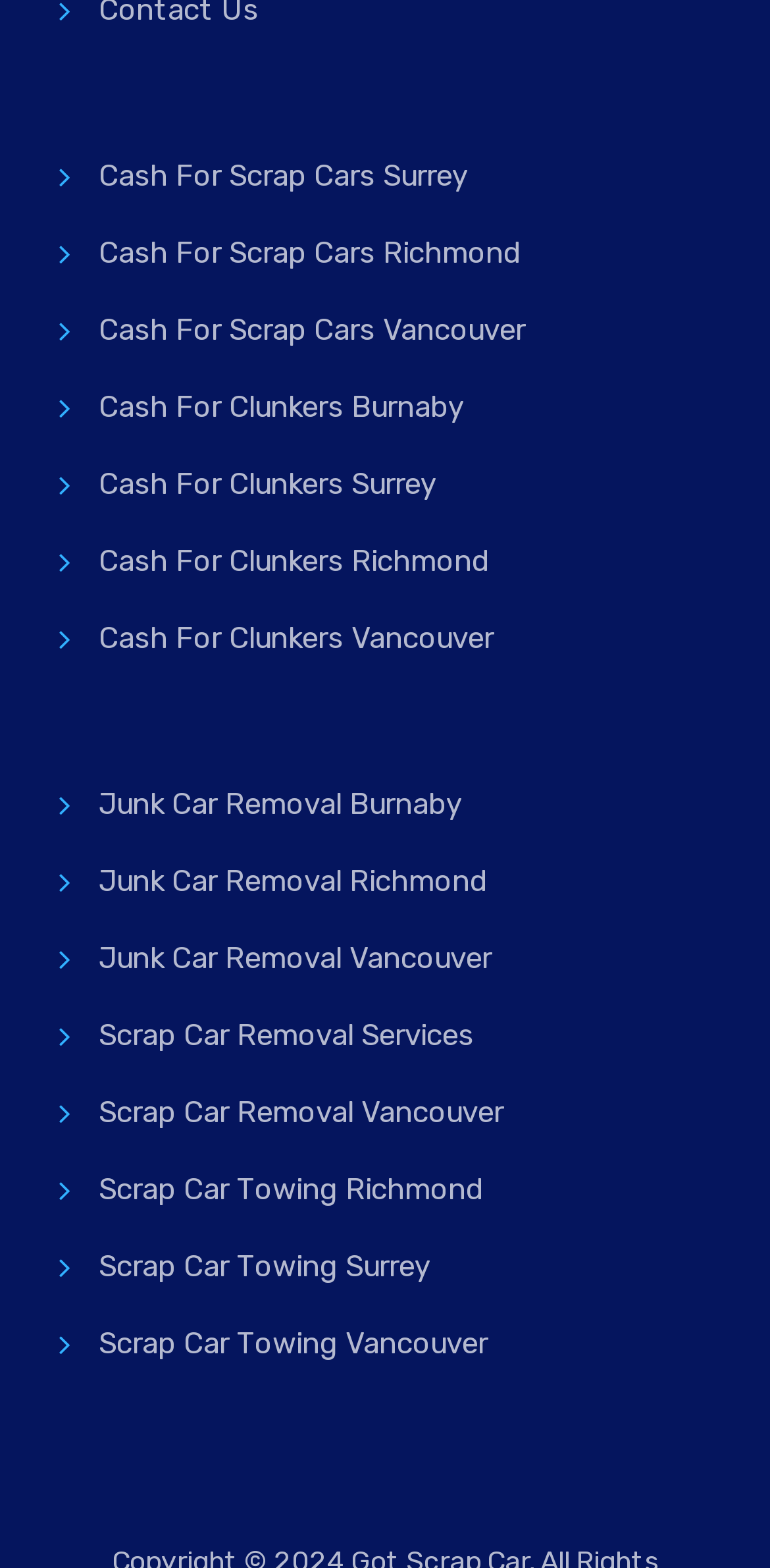How many cities are served for Scrap Car Removal?
Using the visual information, reply with a single word or short phrase.

3